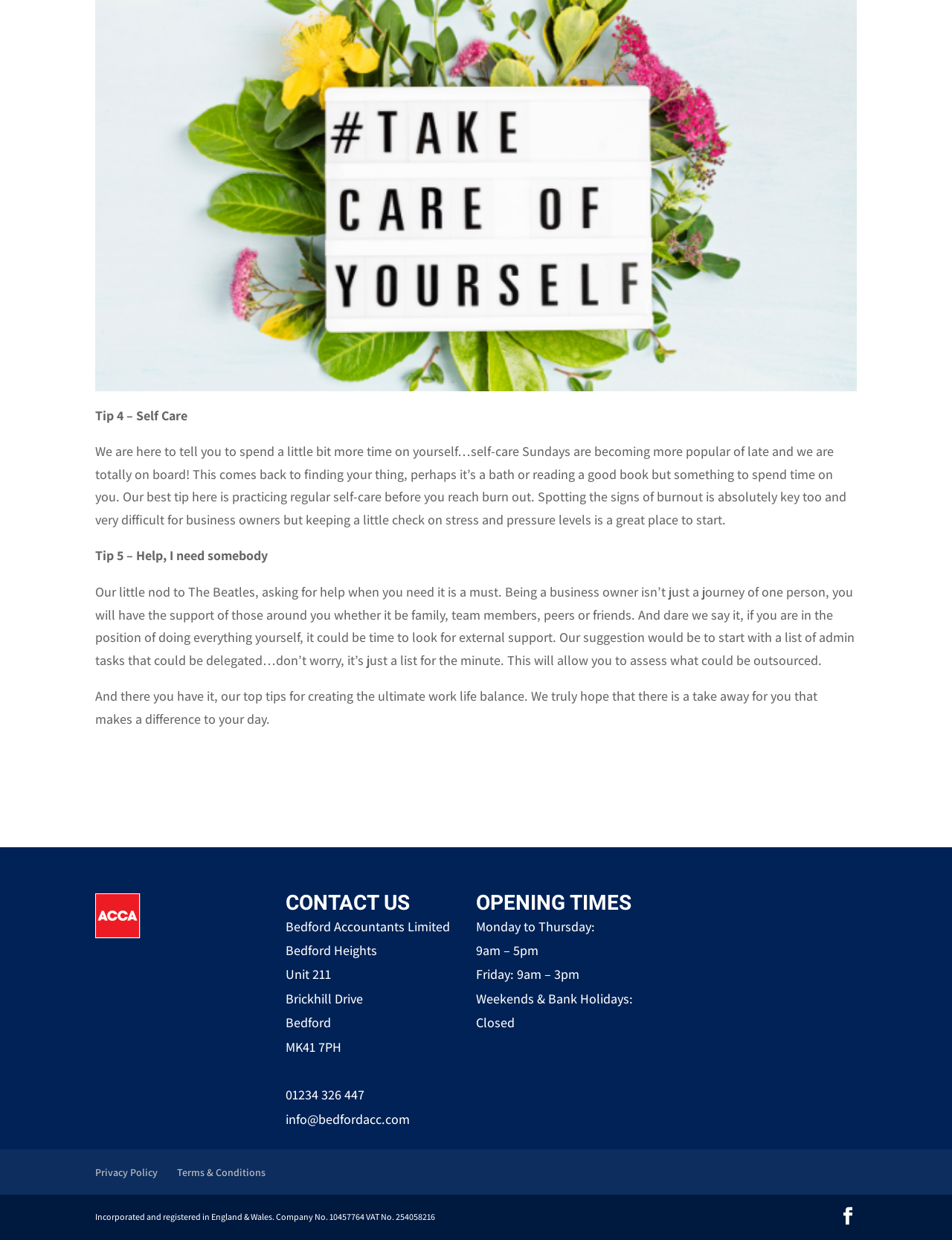What is the VAT number of the company?
Give a single word or phrase answer based on the content of the image.

254058216